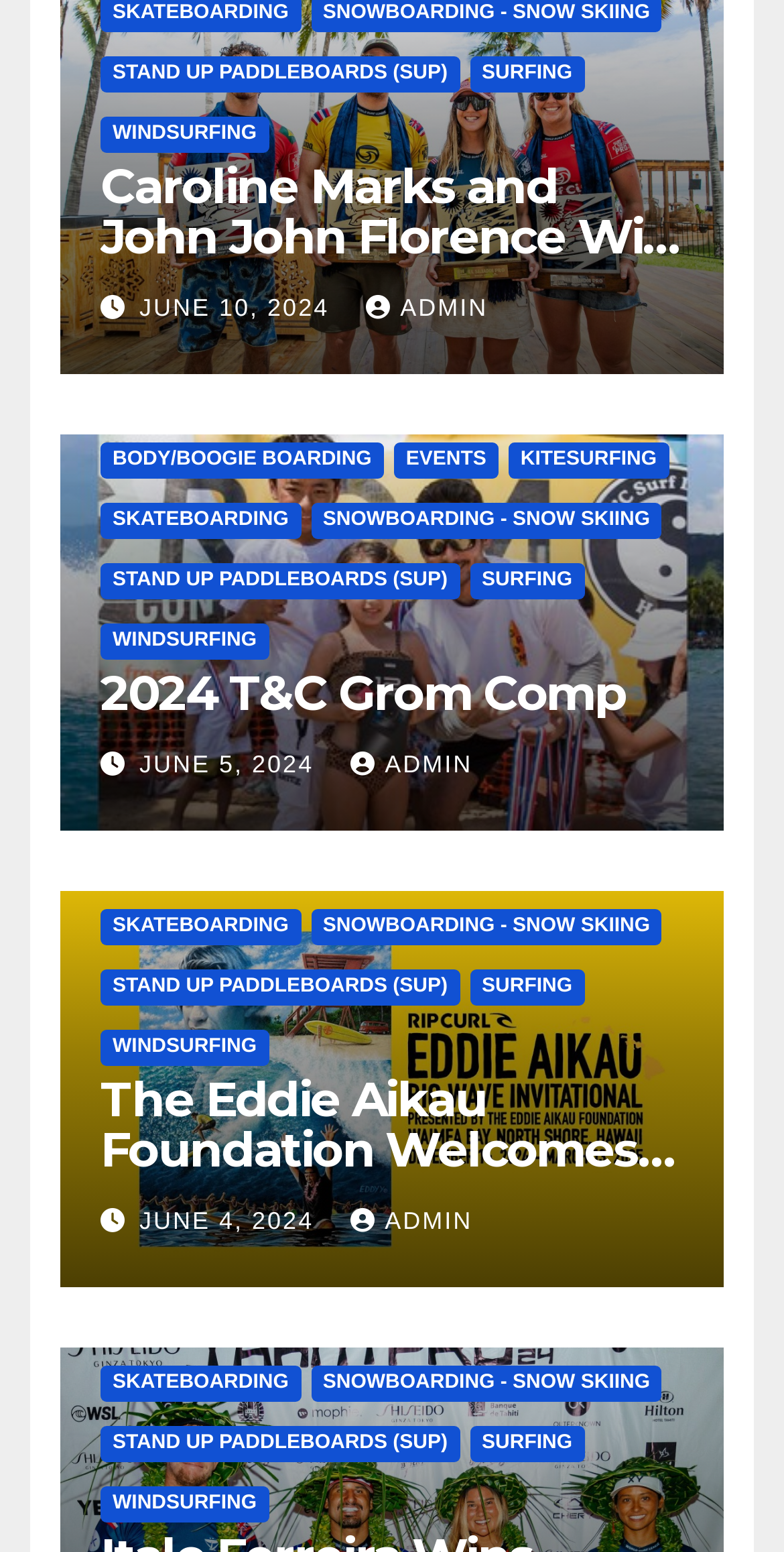How many links are there on the webpage?
Using the information from the image, give a concise answer in one word or a short phrase.

35